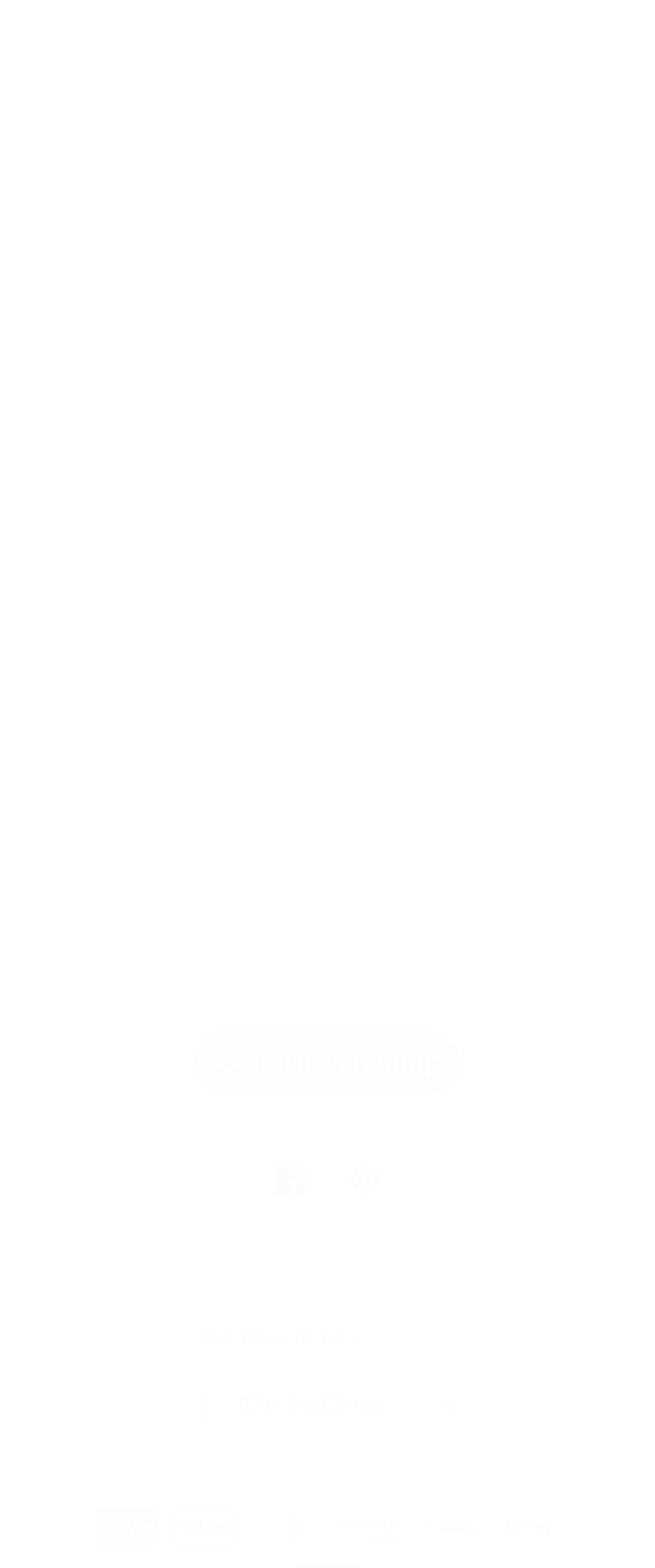Answer the following inquiry with a single word or phrase:
What is the country/region selection option?

CNY ¥ | China